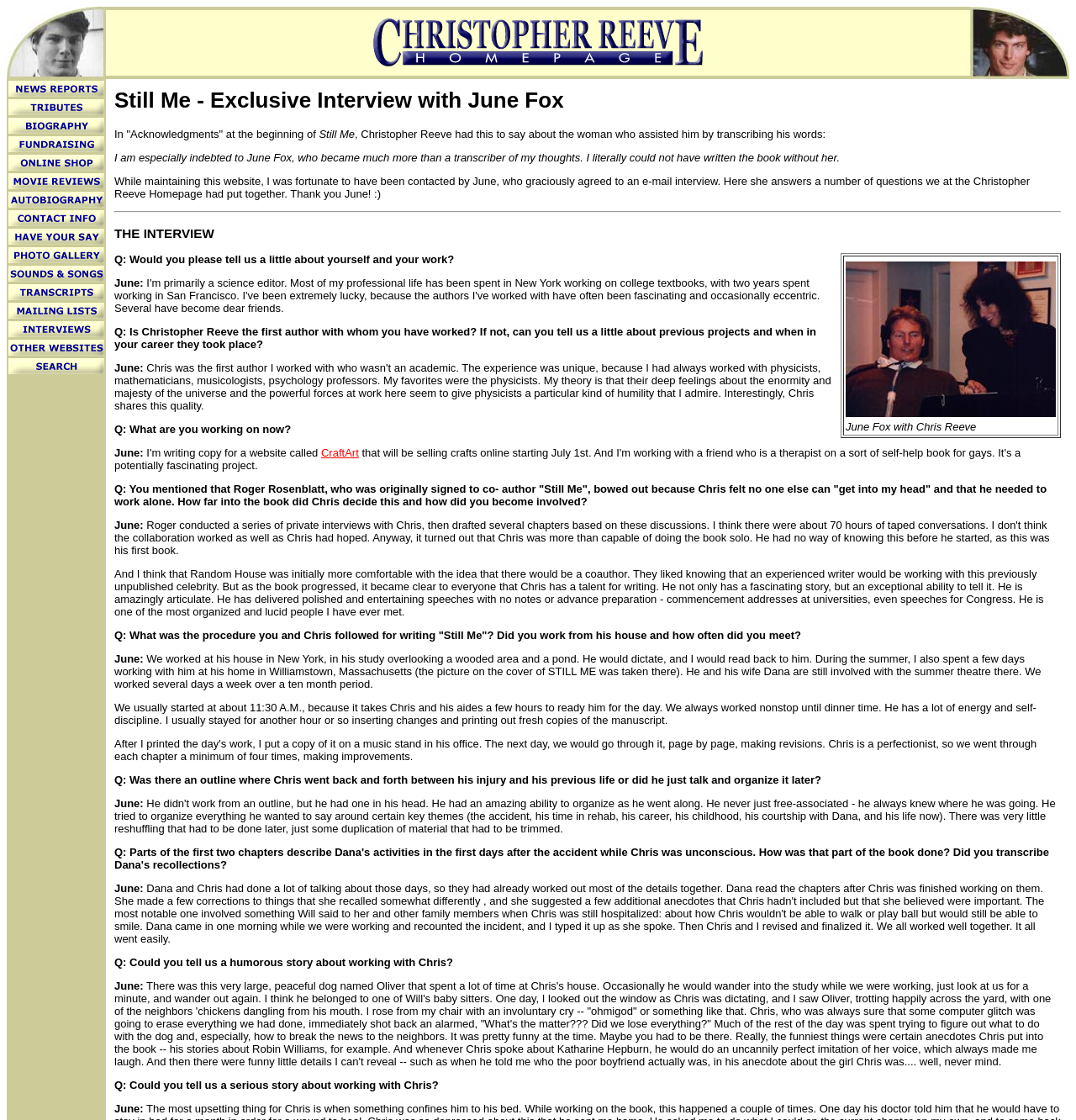Answer the question below with a single word or a brief phrase: 
What is the occupation of the person being interviewed?

Author